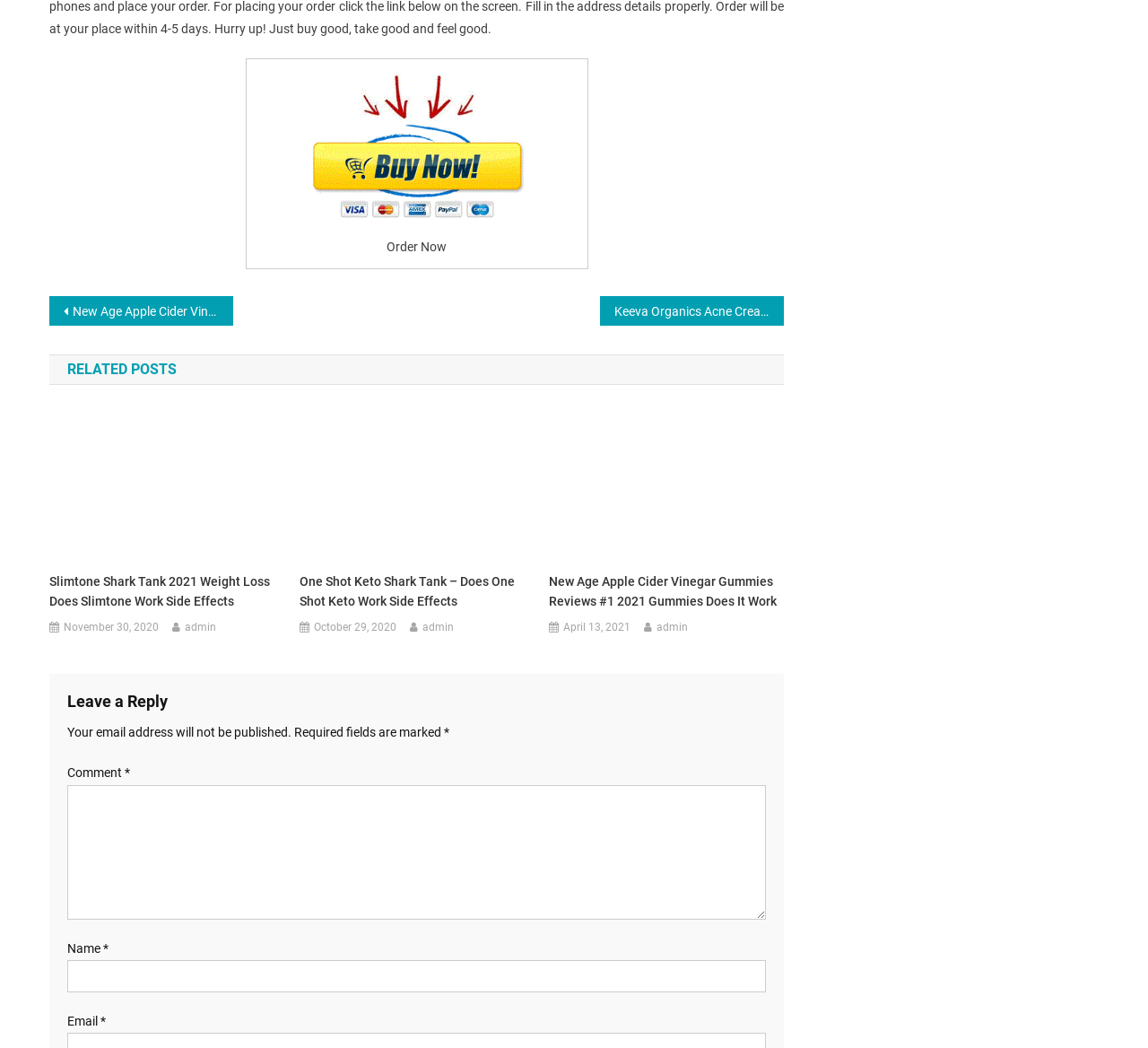Please give a succinct answer to the question in one word or phrase:
What is the purpose of the text box below the 'Comment' label?

To enter a comment